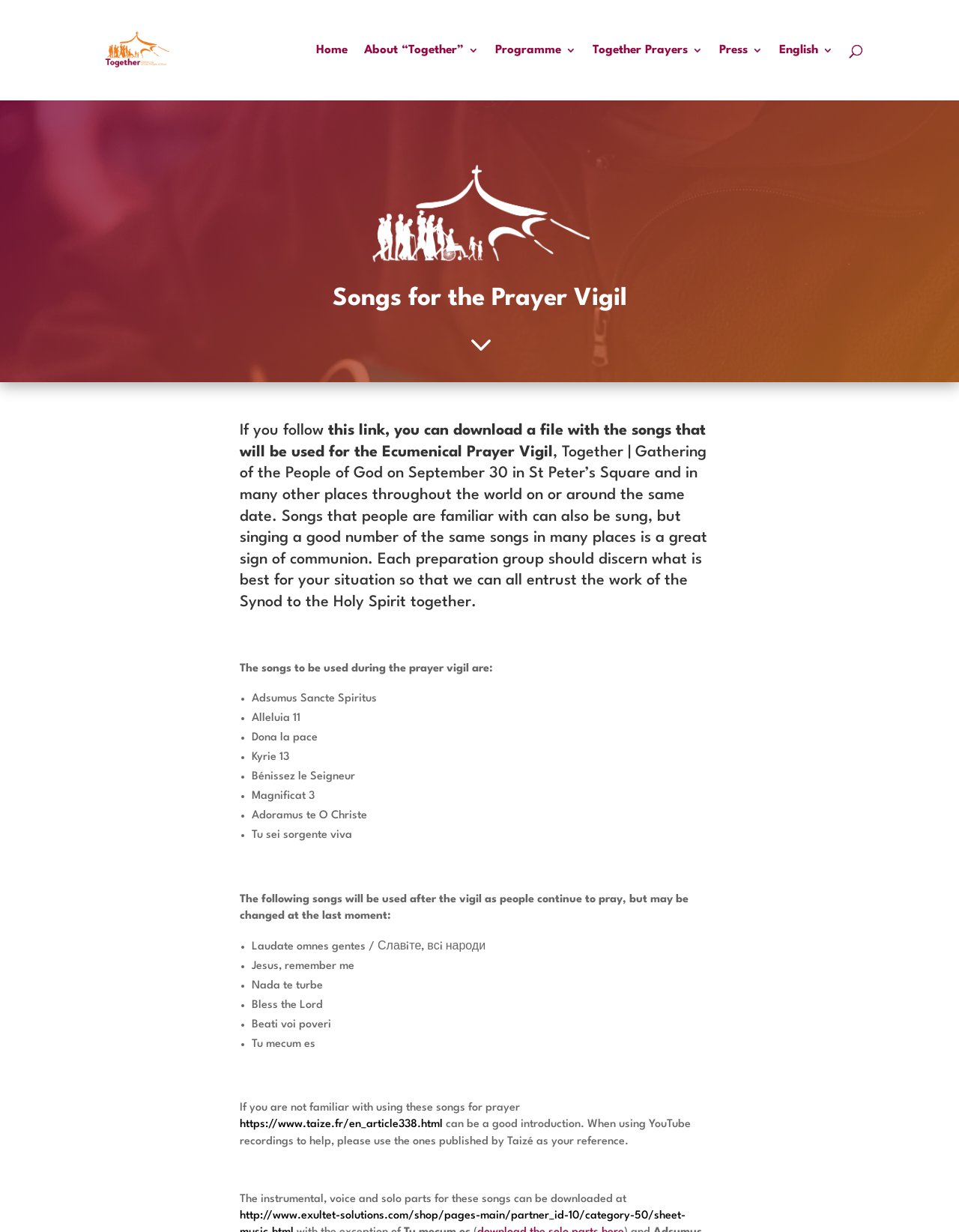How many songs are listed for the prayer vigil?
Please answer the question with as much detail as possible using the screenshot.

The webpage lists the songs to be used during the prayer vigil, and there are 9 songs listed, each preceded by a bullet point. These songs are 'Adsumus Sancte Spiritus', 'Alleluia 11', 'Dona la pace', 'Kyrie 13', 'Bénissez le Seigneur', 'Magnificat 3', 'Adoramus te O Christe', 'Tu sei sorgente viva'.